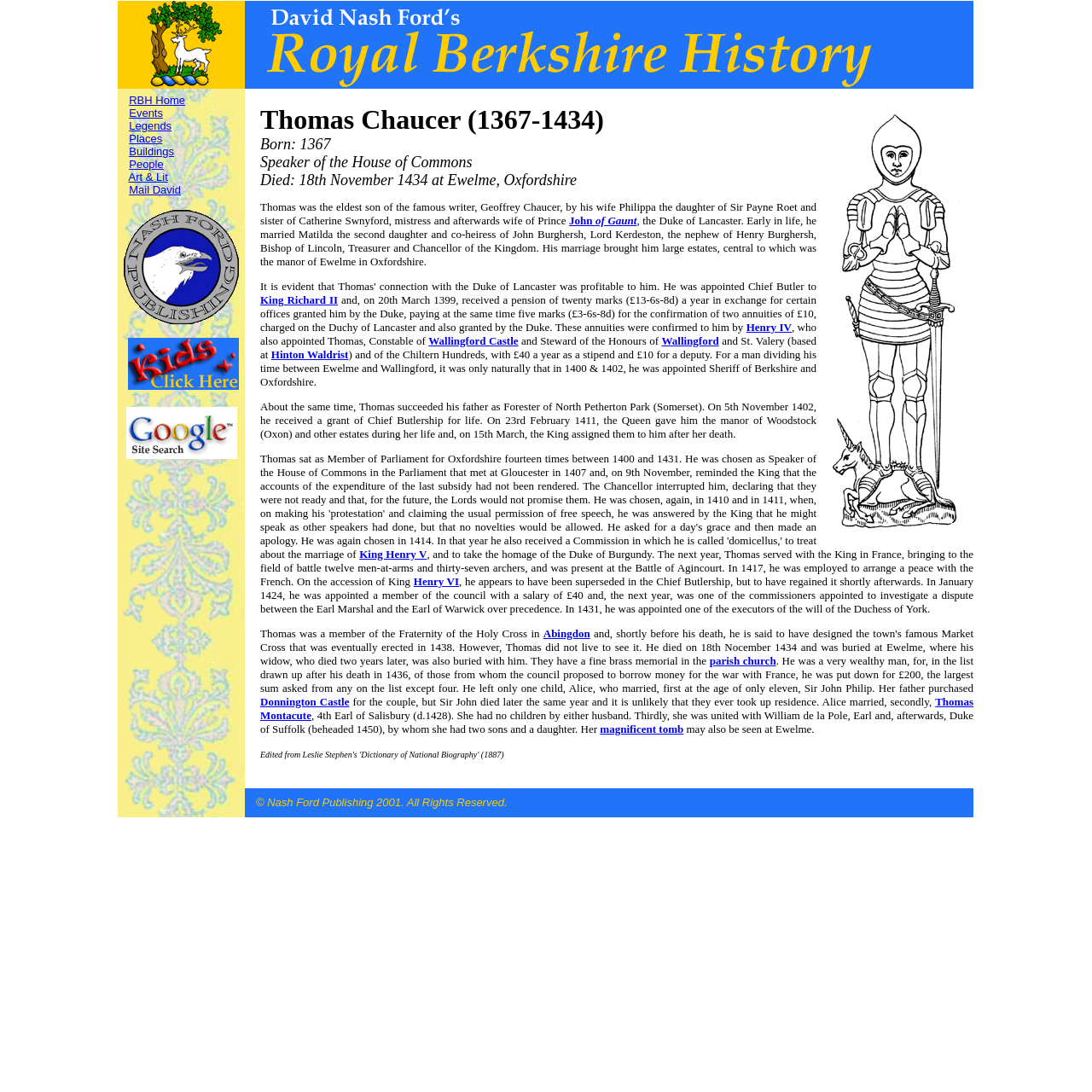What was the name of Thomas Chaucer's wife?
Based on the image, provide a one-word or brief-phrase response.

Matilda